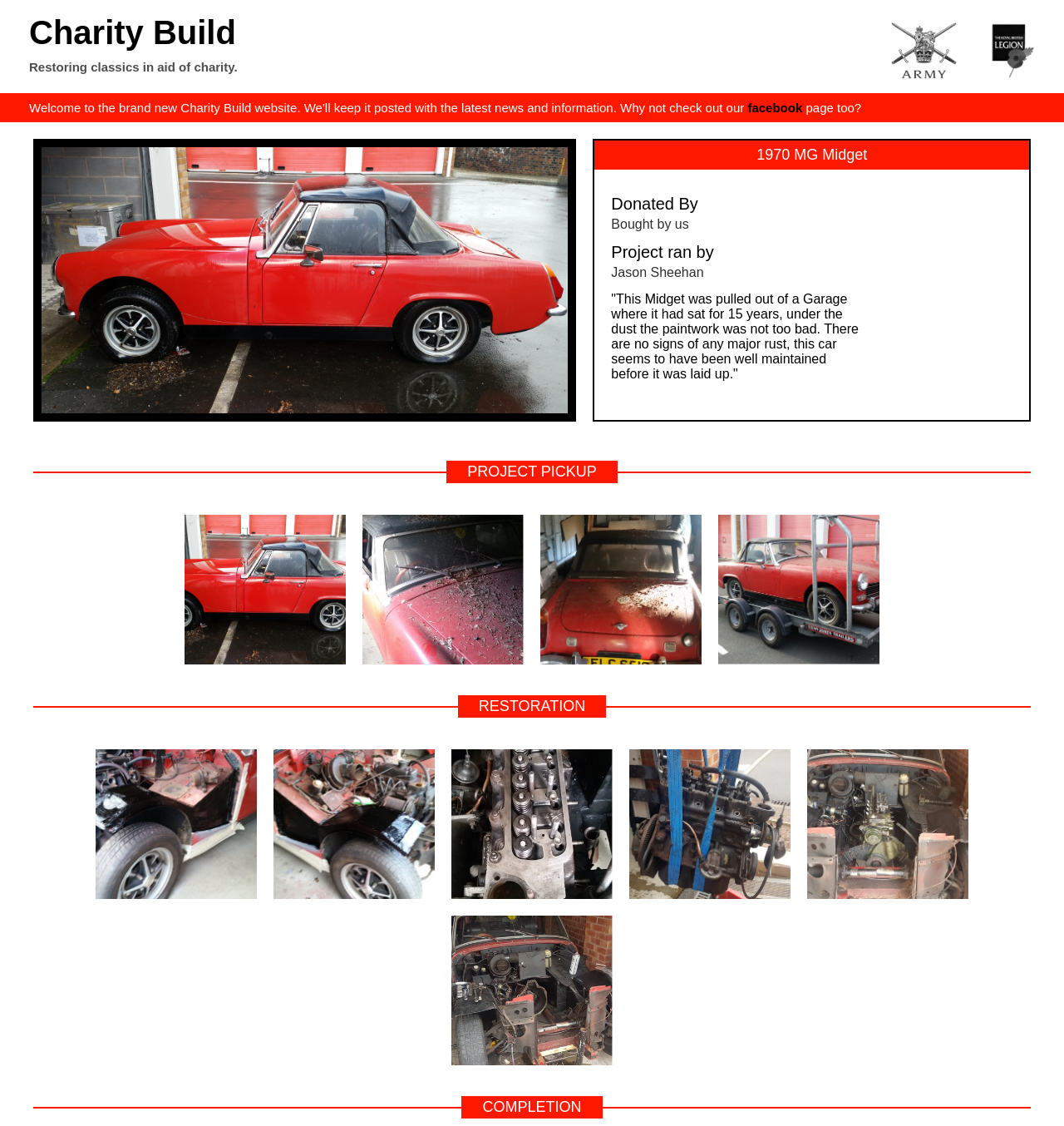Elaborate on the information and visuals displayed on the webpage.

The webpage is about Charity Build, a project focused on restoring classic cars for charity. At the top, there is a heading "Charity Build" followed by a link with a description "Restoring classics in aid of charity." 

On the top right, there are three social media links, each represented by an image. Below these links, there is a question "page too?" in a smaller text. 

On the left side, there are three headings: "Donated By", "Bought by us", and "Project ran by", followed by the name "Jason Sheehan". Below these headings, there is a paragraph describing the project, mentioning a 1970 MG Midget that was pulled out of a garage after 15 years.

In the middle of the page, there are four images arranged horizontally, showcasing the project pickup. Below these images, there is a heading "PROJECT PICKUP". 

Further down, there are five images arranged horizontally, showcasing the restoration process. Above these images, there is a heading "RESTORATION". 

At the bottom of the page, there are five more images arranged horizontally, showcasing the completion of the project. Above these images, there is a heading "COMPLETION".